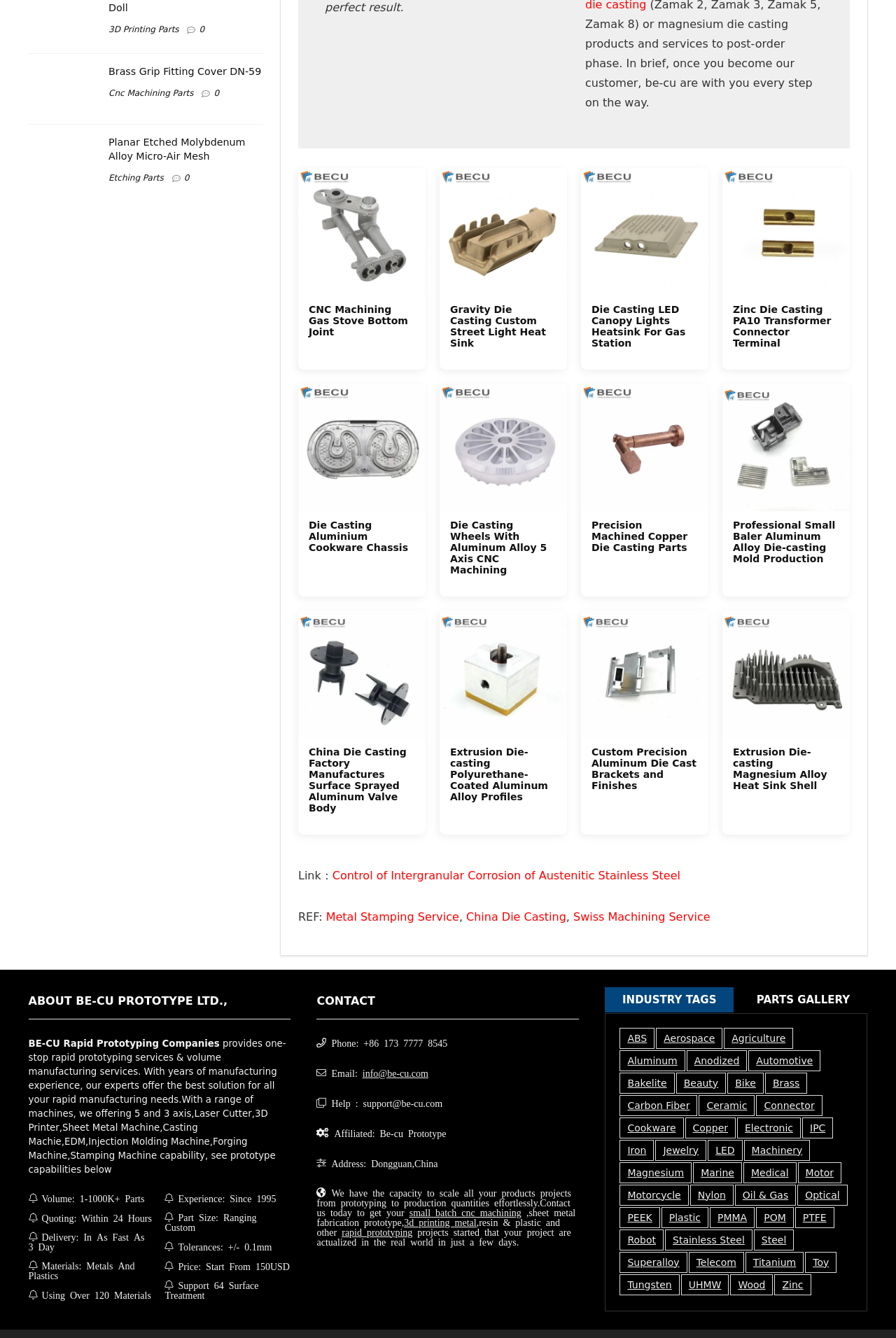What is the format of the content on the webpage?
Please answer the question as detailed as possible.

The webpage displays a series of product showcases, each consisting of an image, a heading, and a link, which suggests that the webpage is primarily used to showcase the company's products and services.